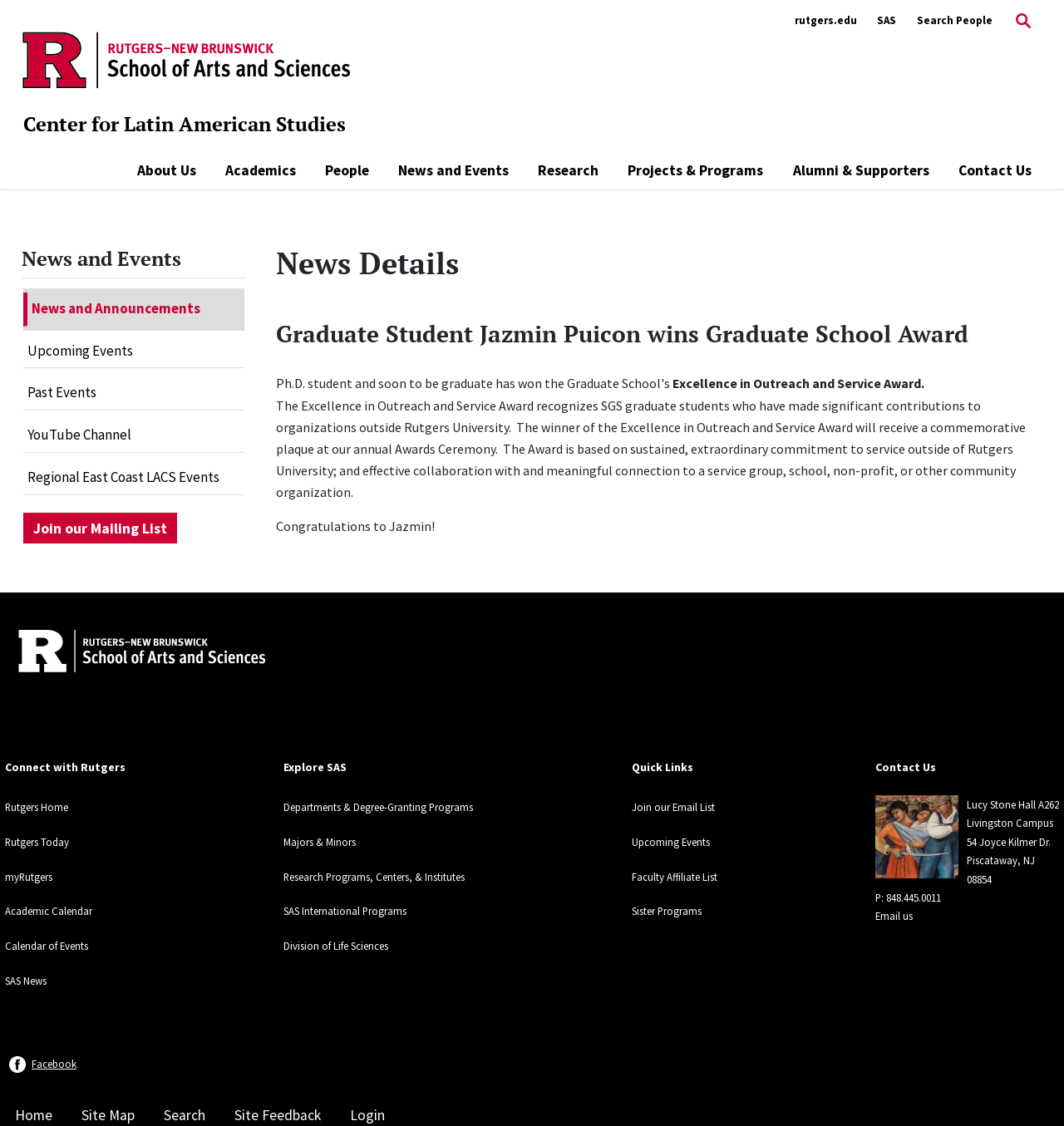Answer the question in a single word or phrase:
What is the purpose of the 'Search People' link?

To search for people